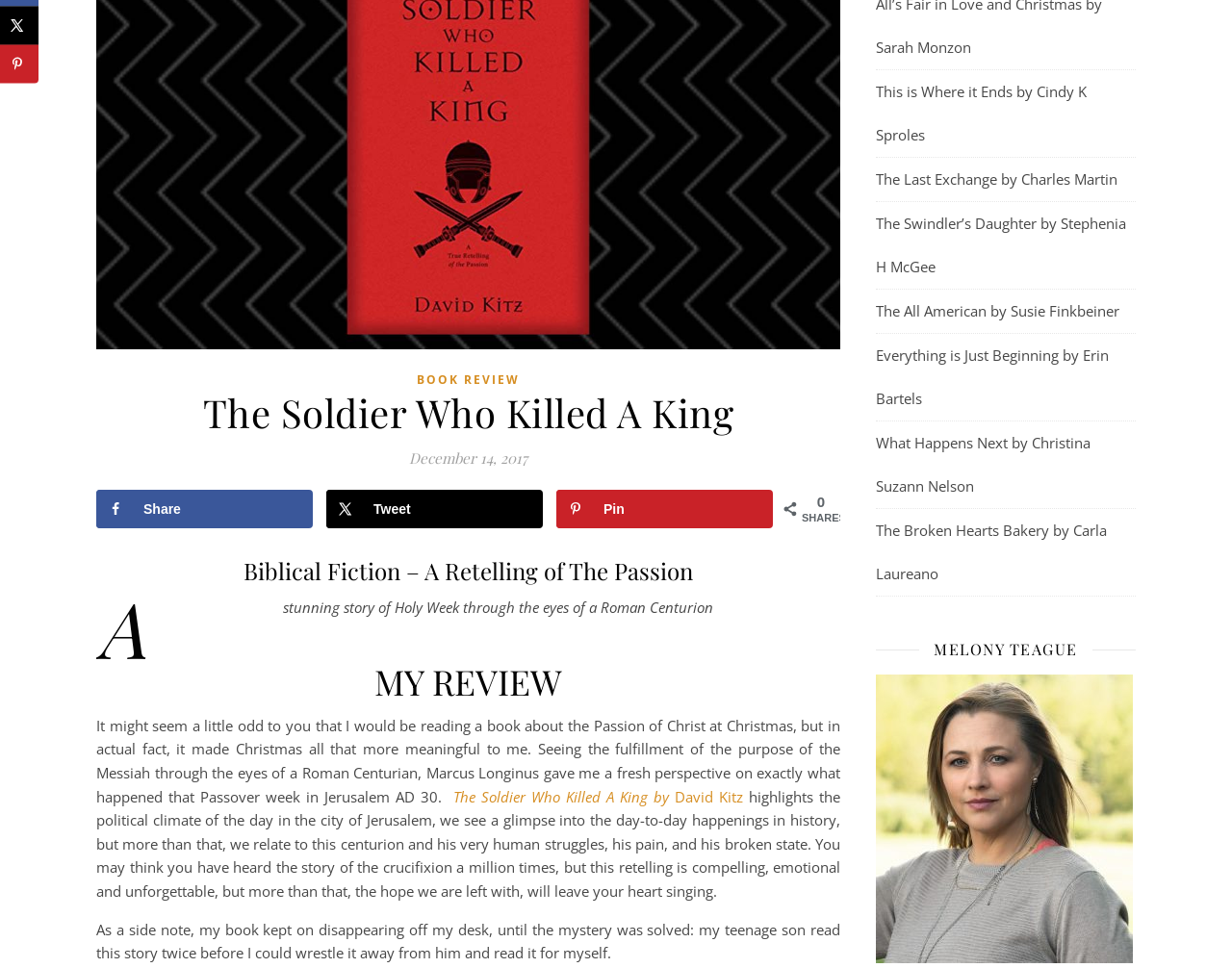Using the description "Pin", locate and provide the bounding box of the UI element.

[0.452, 0.506, 0.627, 0.546]